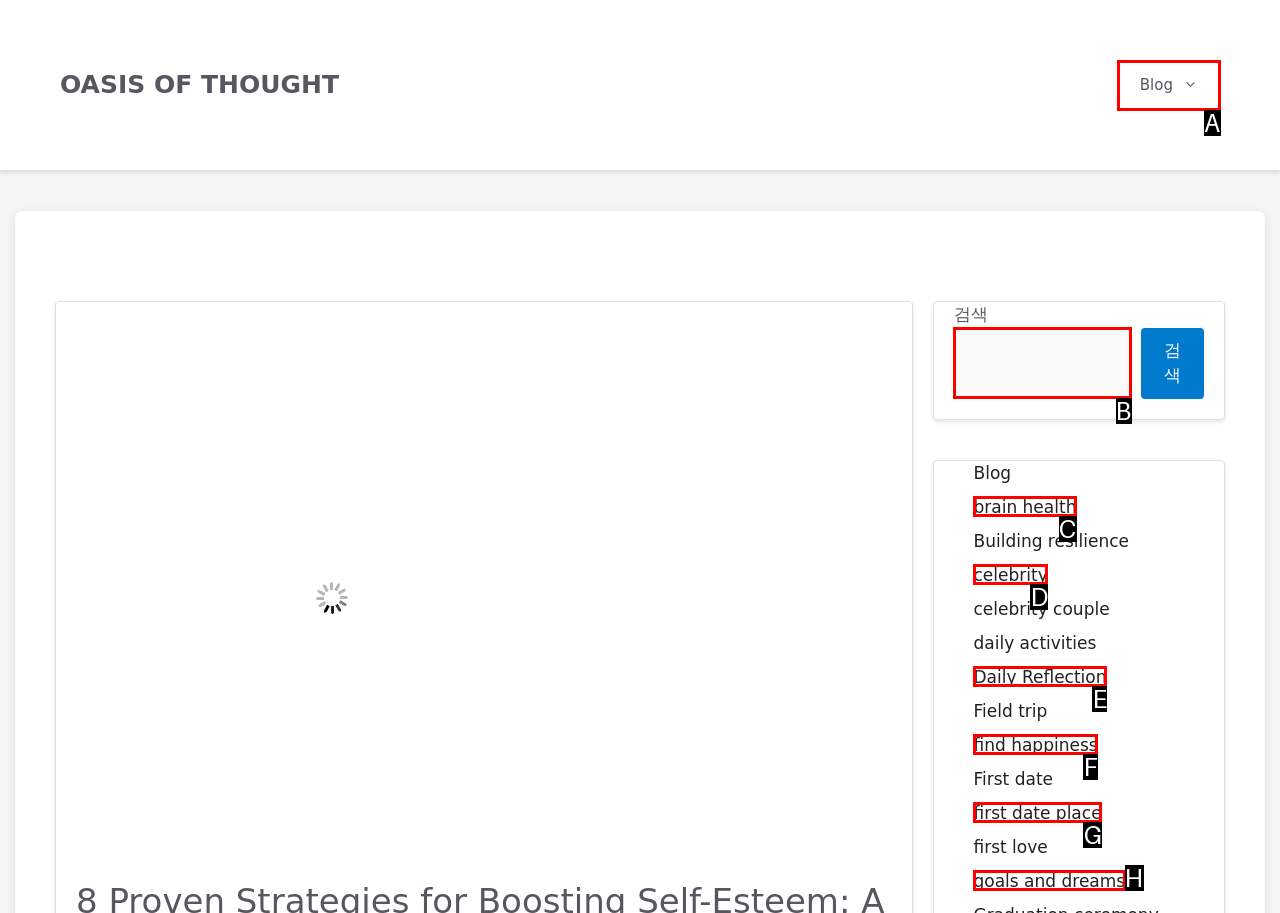Which HTML element matches the description: goals and dreams?
Reply with the letter of the correct choice.

H